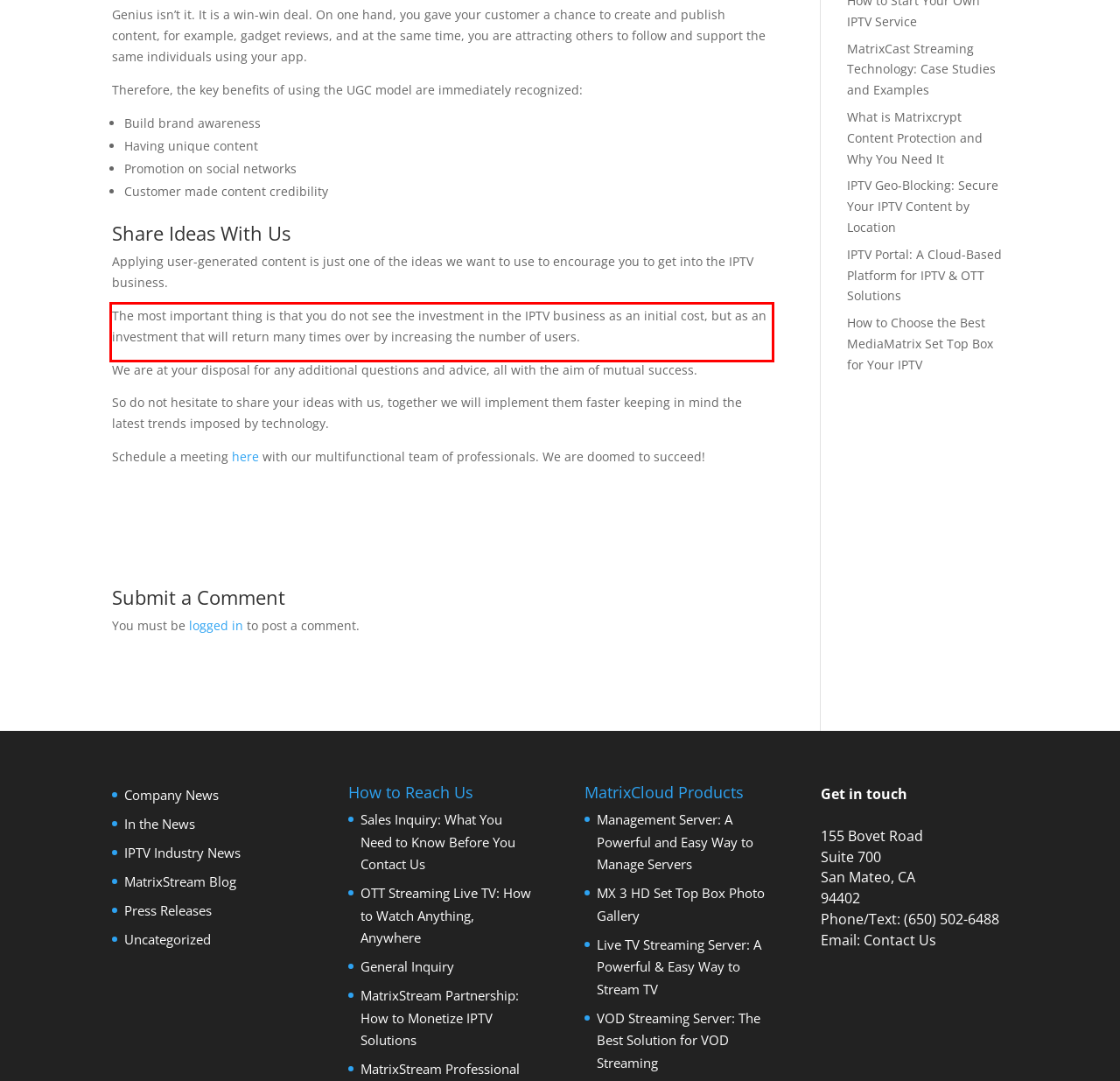You are presented with a screenshot containing a red rectangle. Extract the text found inside this red bounding box.

The most important thing is that you do not see the investment in the IPTV business as an initial cost, but as an investment that will return many times over by increasing the number of users.